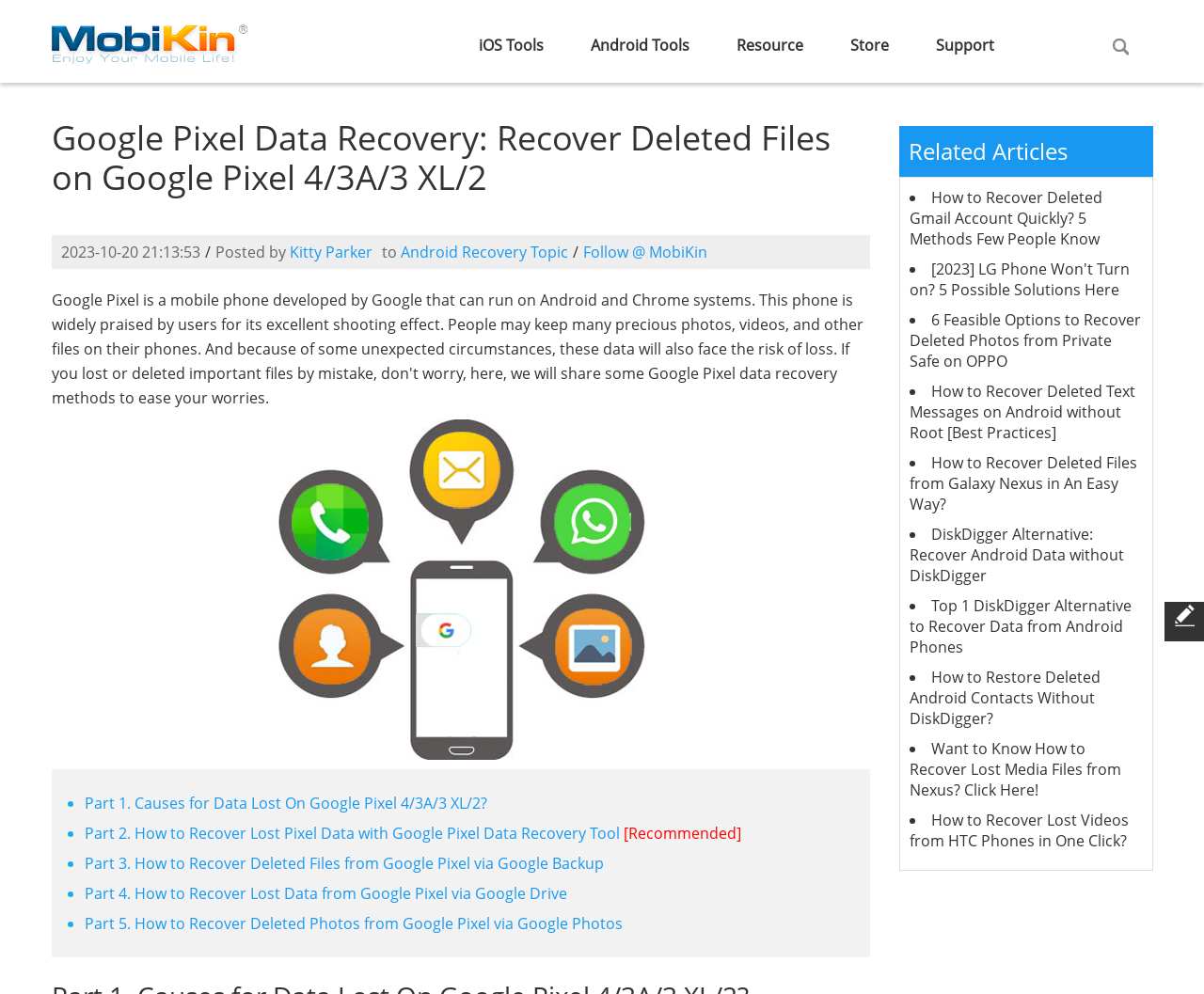Show the bounding box coordinates for the element that needs to be clicked to execute the following instruction: "Click on the 'MobiKin' link". Provide the coordinates in the form of four float numbers between 0 and 1, i.e., [left, top, right, bottom].

[0.043, 0.03, 0.207, 0.05]